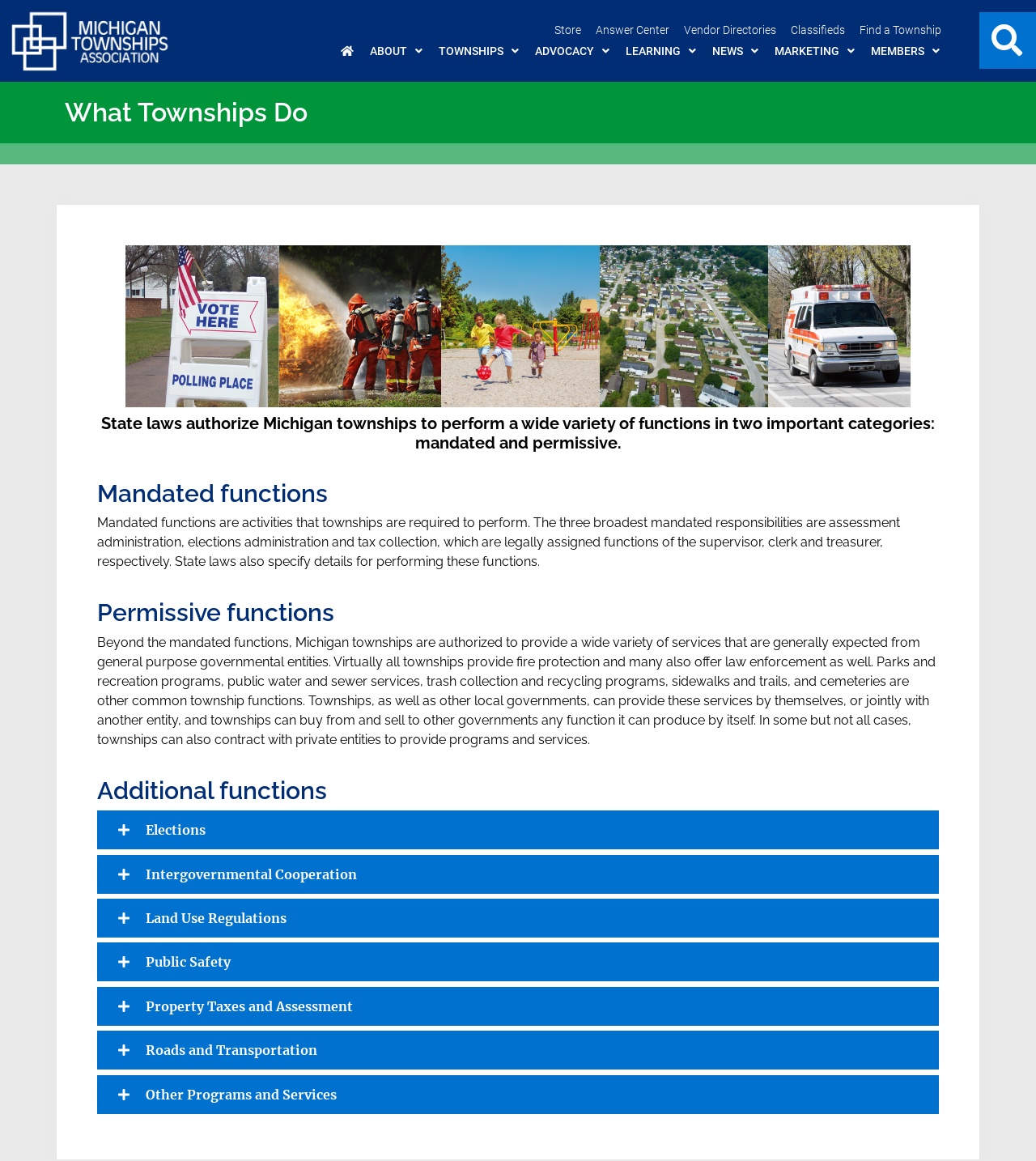Provide a one-word or short-phrase answer to the question:
What is the topic of the 'Elections' section?

Elections administration